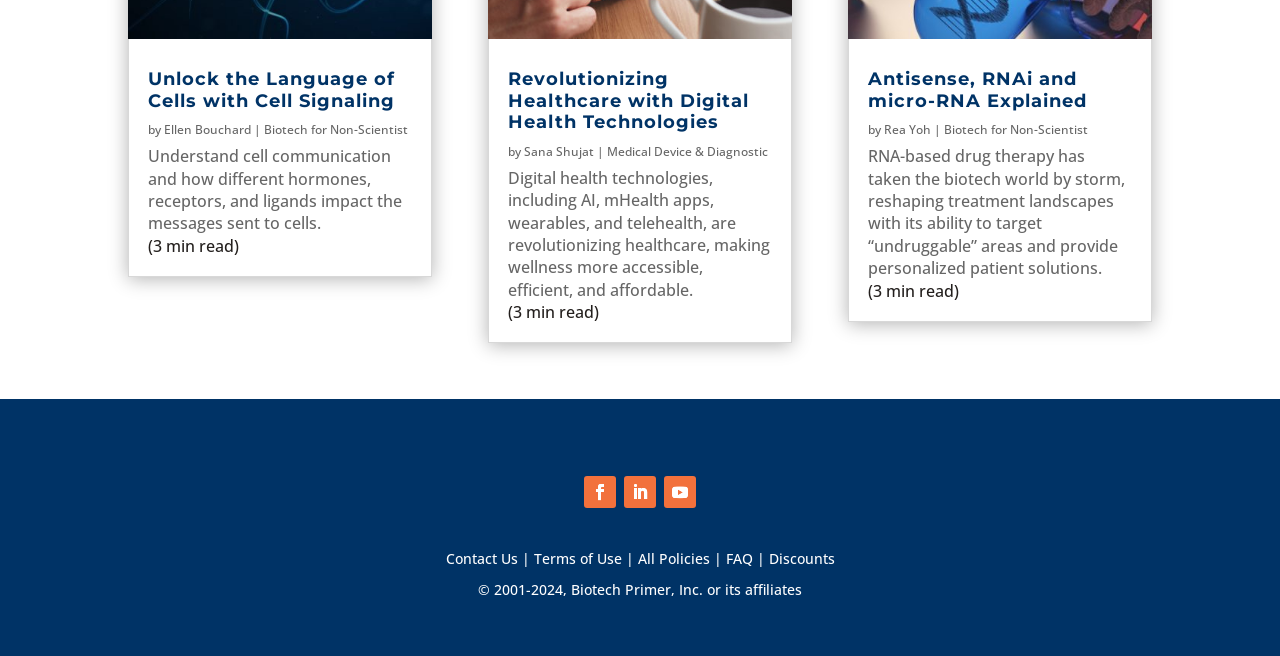Please specify the bounding box coordinates of the clickable region to carry out the following instruction: "Explore RNA-based drug therapy". The coordinates should be four float numbers between 0 and 1, in the format [left, top, right, bottom].

[0.678, 0.105, 0.884, 0.187]